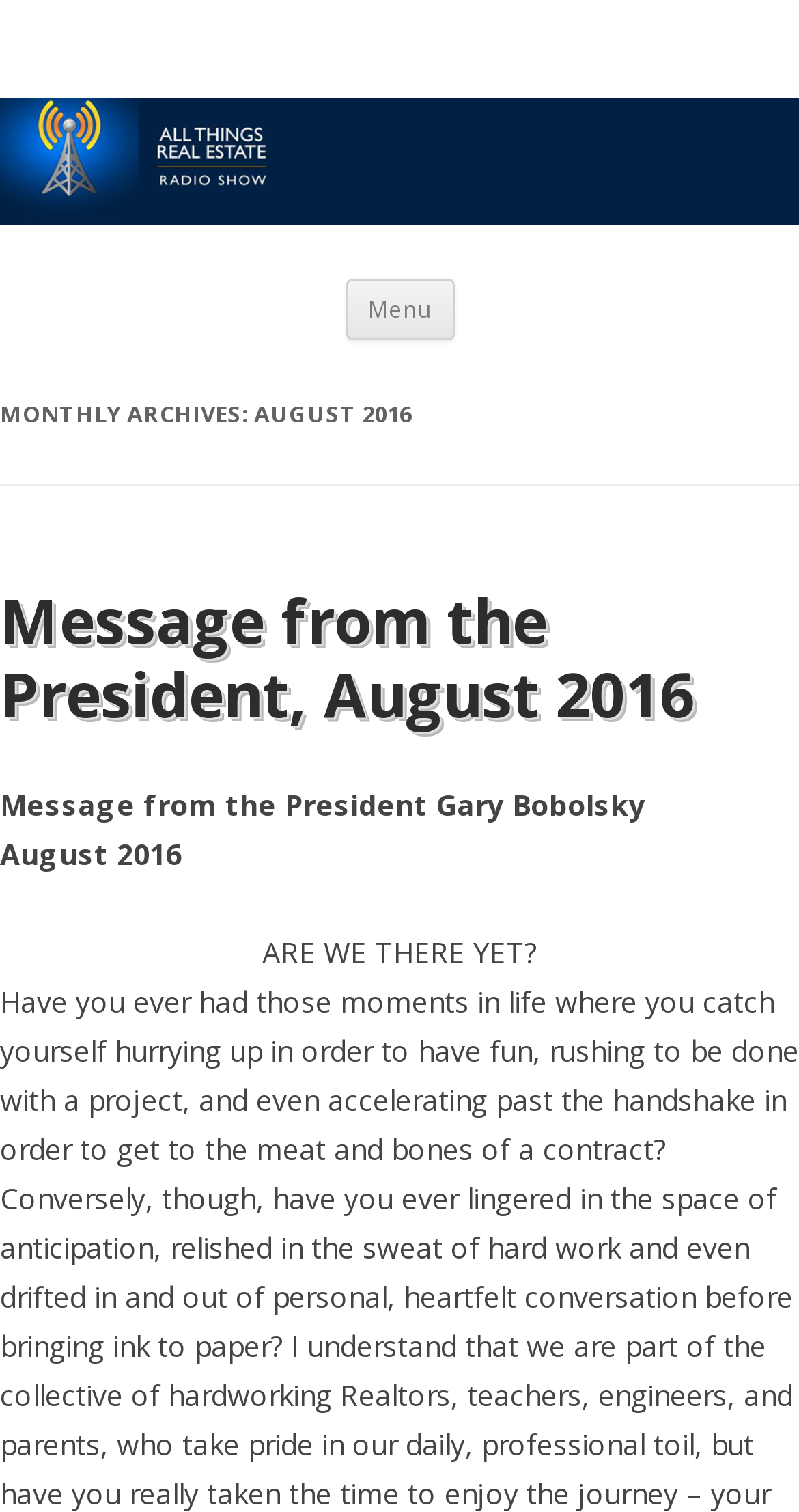Give a one-word or short-phrase answer to the following question: 
What is the second article about?

ARE WE THERE YET?